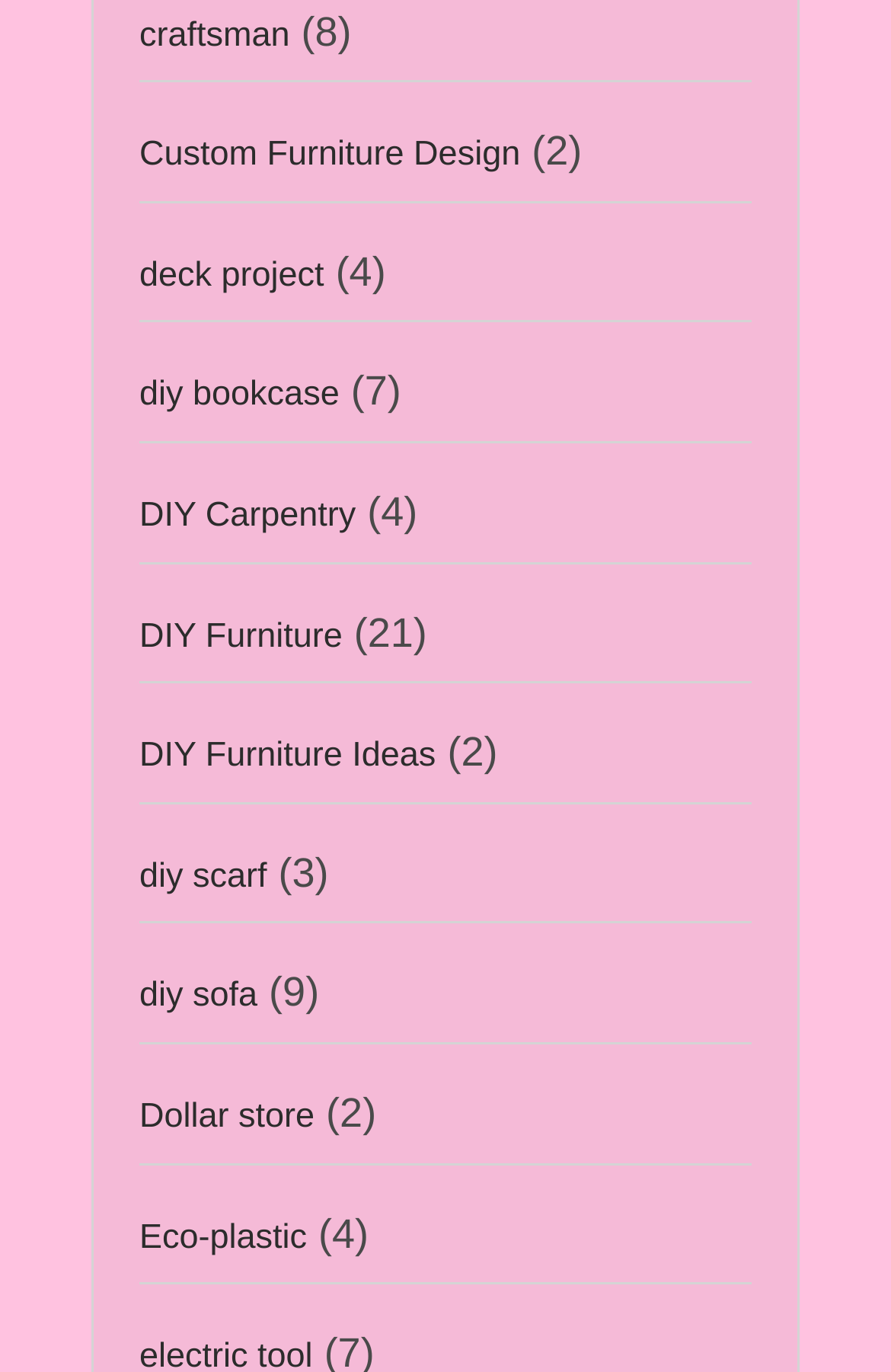Indicate the bounding box coordinates of the element that must be clicked to execute the instruction: "learn about DIY Furniture". The coordinates should be given as four float numbers between 0 and 1, i.e., [left, top, right, bottom].

[0.156, 0.449, 0.384, 0.477]